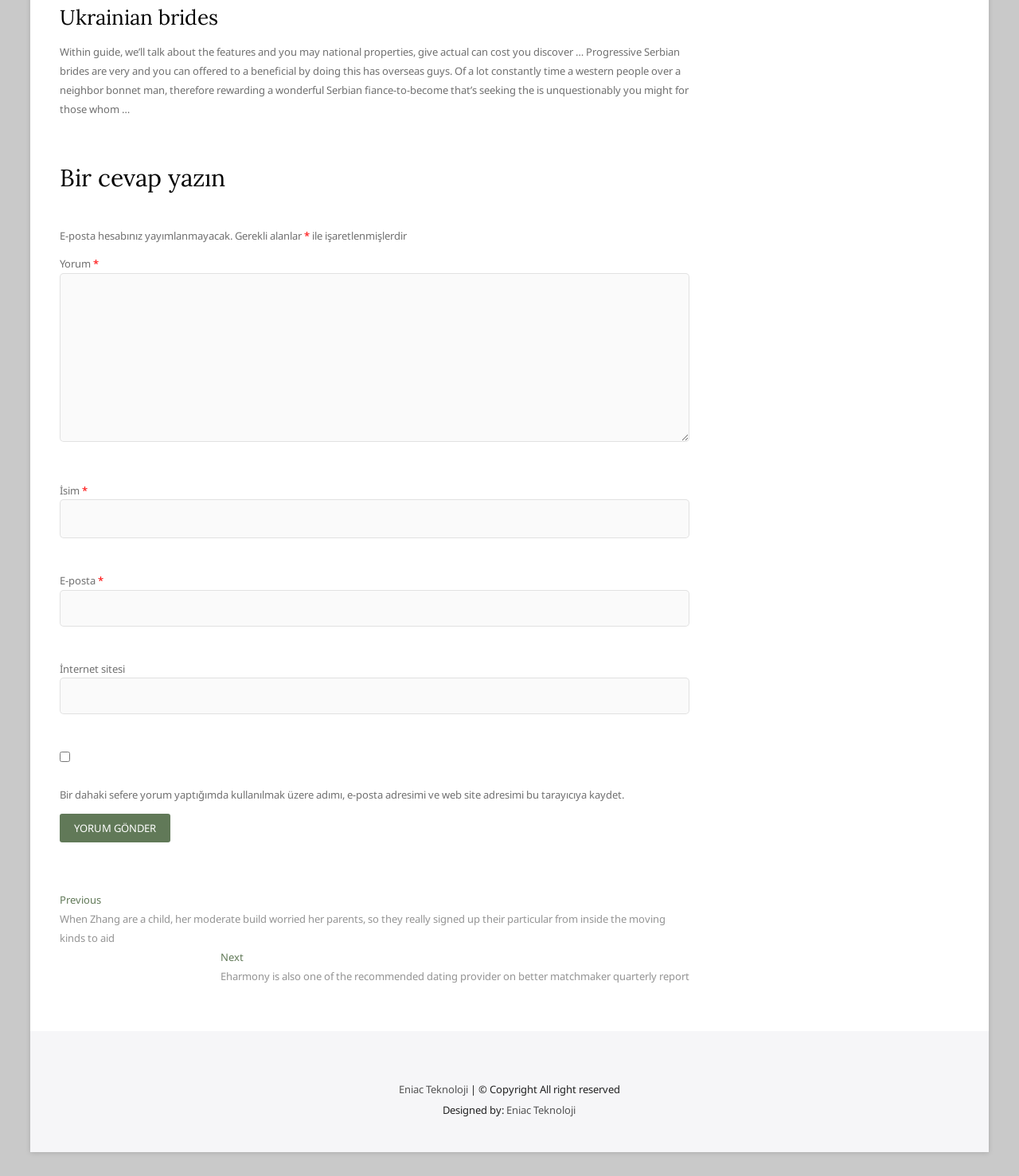Given the element description: "Start Here", predict the bounding box coordinates of the UI element it refers to, using four float numbers between 0 and 1, i.e., [left, top, right, bottom].

None